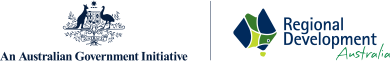Explain what the image portrays in a detailed manner.

The image features the official logos of the Australian Government and Regional Development Australia (RDA). On the left, the logo showcases the Australian coat of arms, symbolizing the authority and identity of the government. Accompanying it is the phrase "An Australian Government Initiative," indicating a commitment to supporting regional development initiatives. To the right, the RDA logo presents a vibrant design that emphasizes growth and development, reflecting its mission to enhance economic and social outcomes for regional communities across Australia. Together, these logos signify a collaborative effort between the government and RDA to foster sustainable growth and address the needs of local regions, particularly in areas like Logan and Redlands.